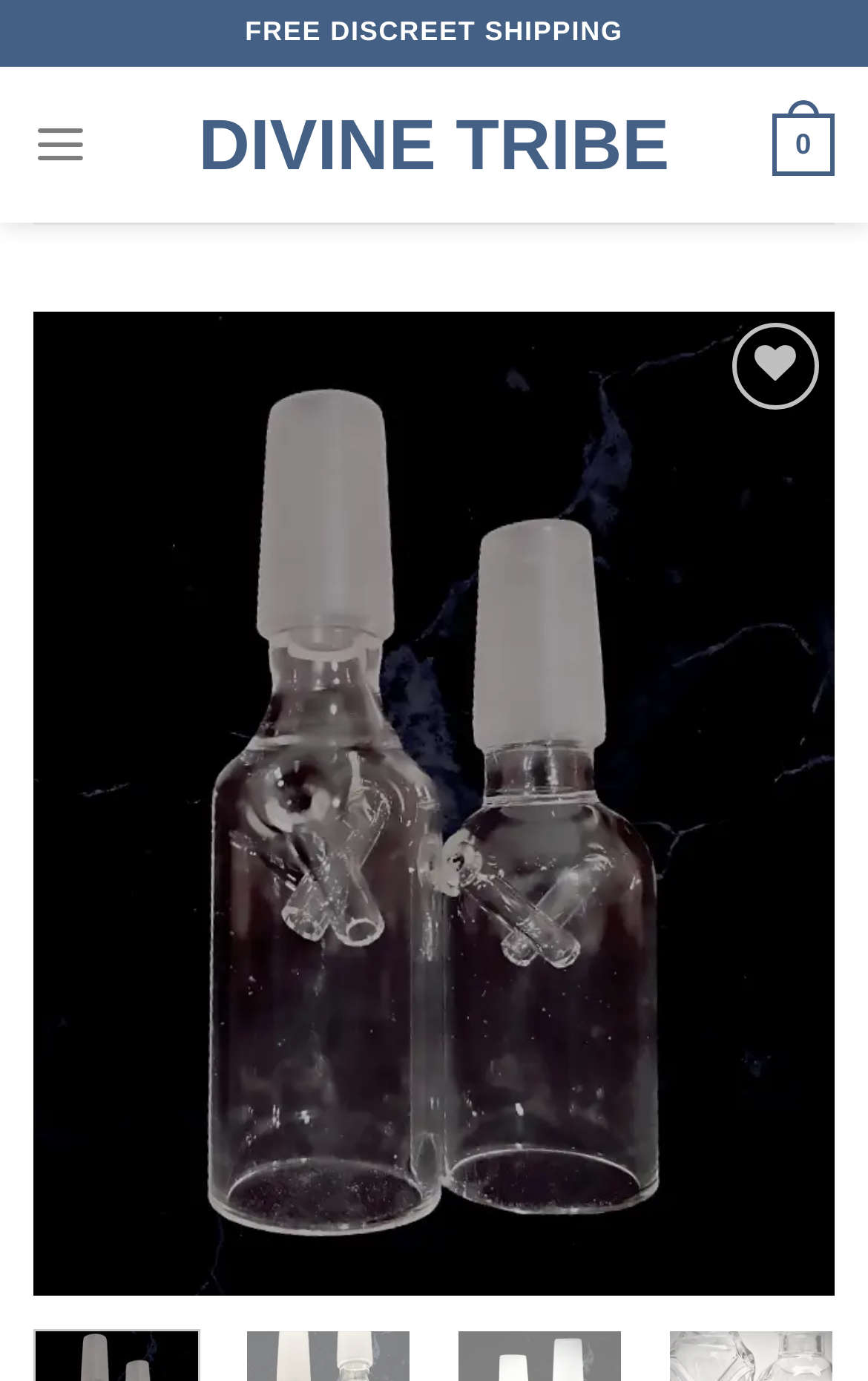Give a short answer to this question using one word or a phrase:
What is the purpose of the 'Menu' link?

To expand the main menu